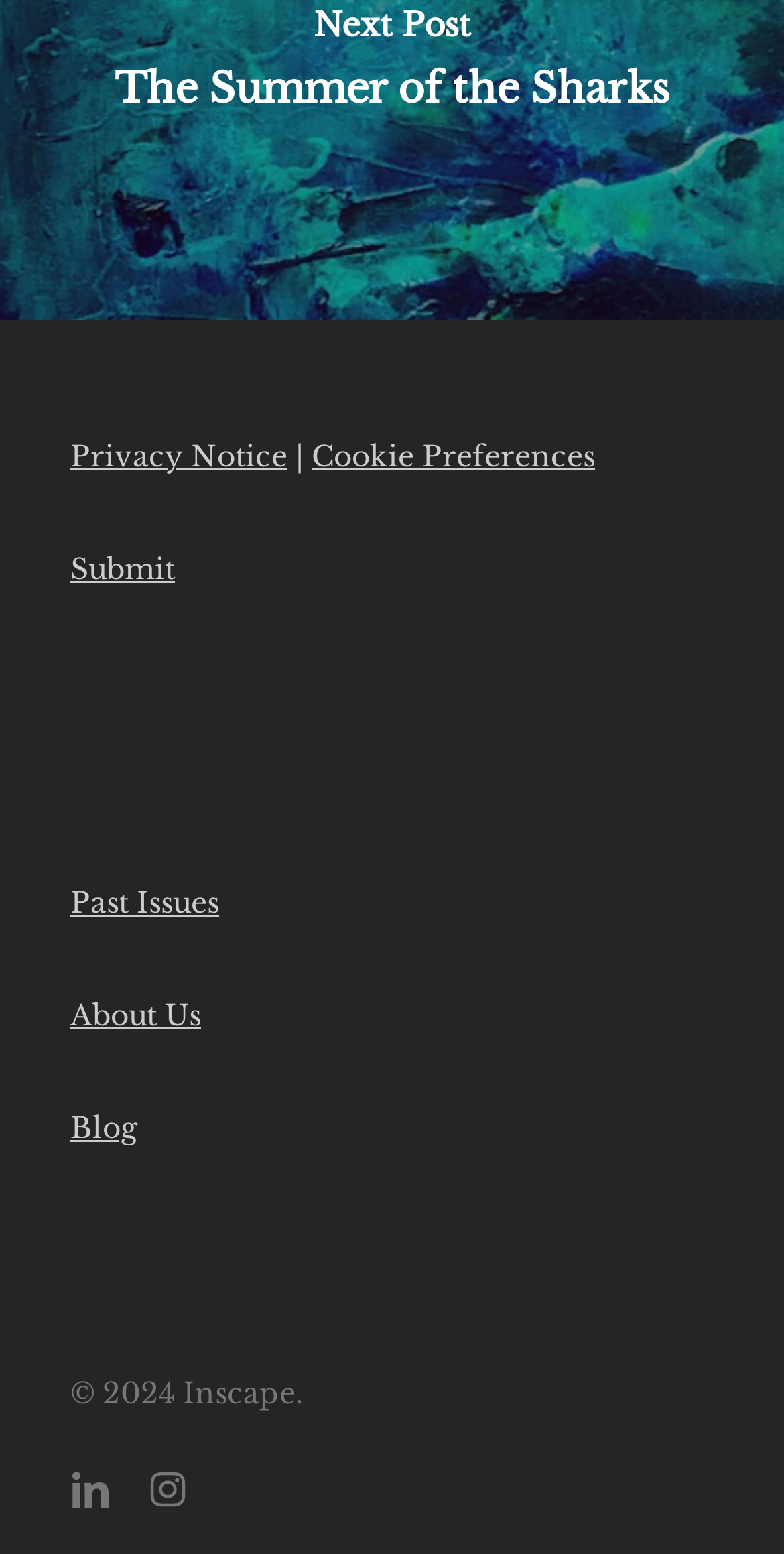What is the copyright year?
Look at the image and respond with a one-word or short-phrase answer.

2024